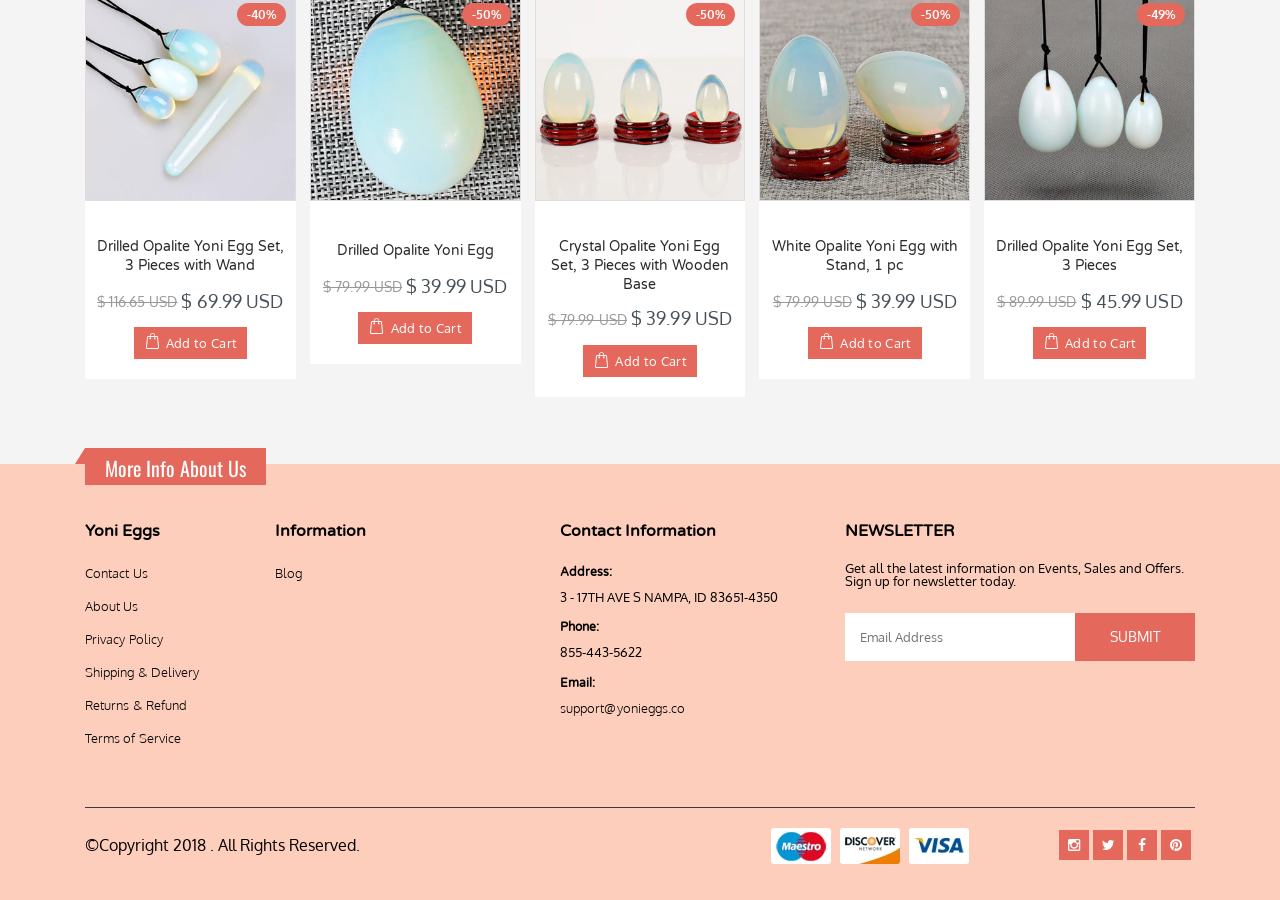Determine the bounding box coordinates in the format (top-left x, top-left y, bottom-right x, bottom-right y). Ensure all values are floating point numbers between 0 and 1. Identify the bounding box of the UI element described by: Add to Cart

[0.456, 0.384, 0.544, 0.419]